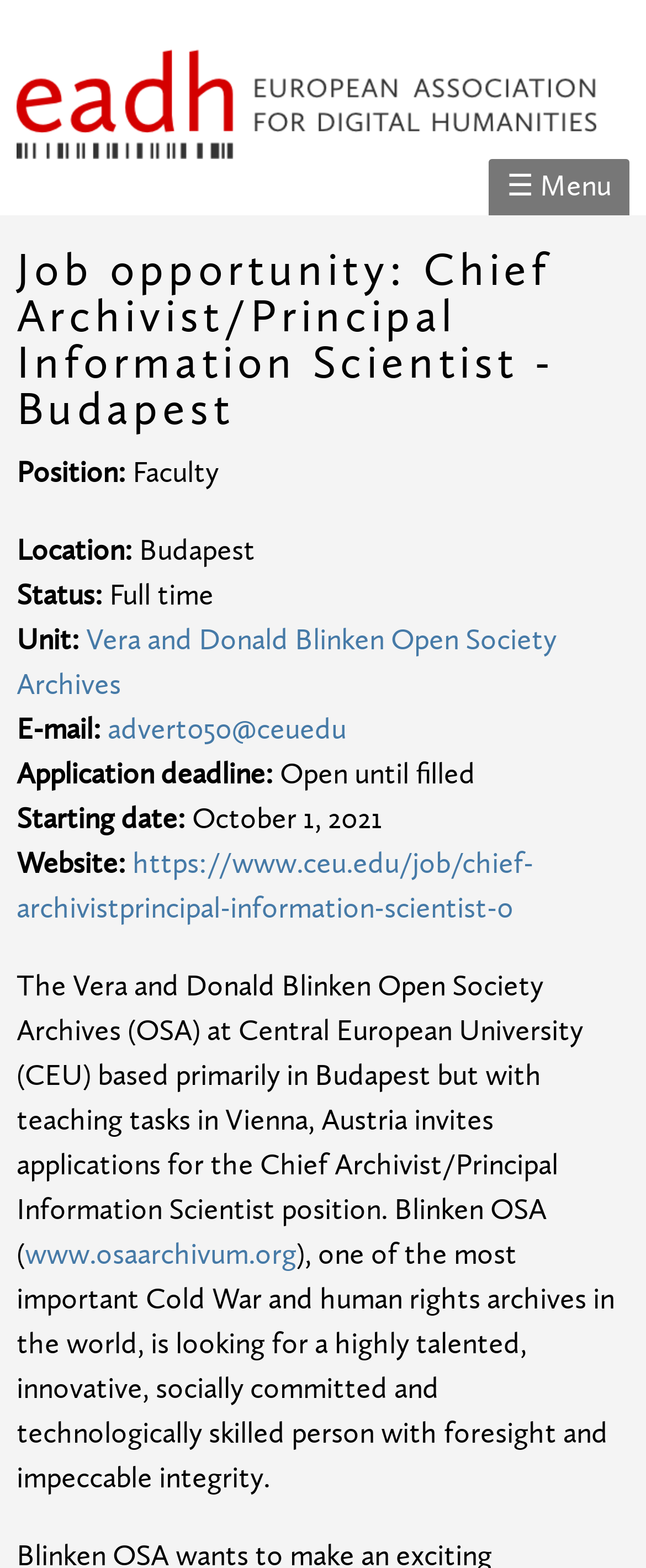What is the application deadline? Based on the image, give a response in one word or a short phrase.

Open until filled